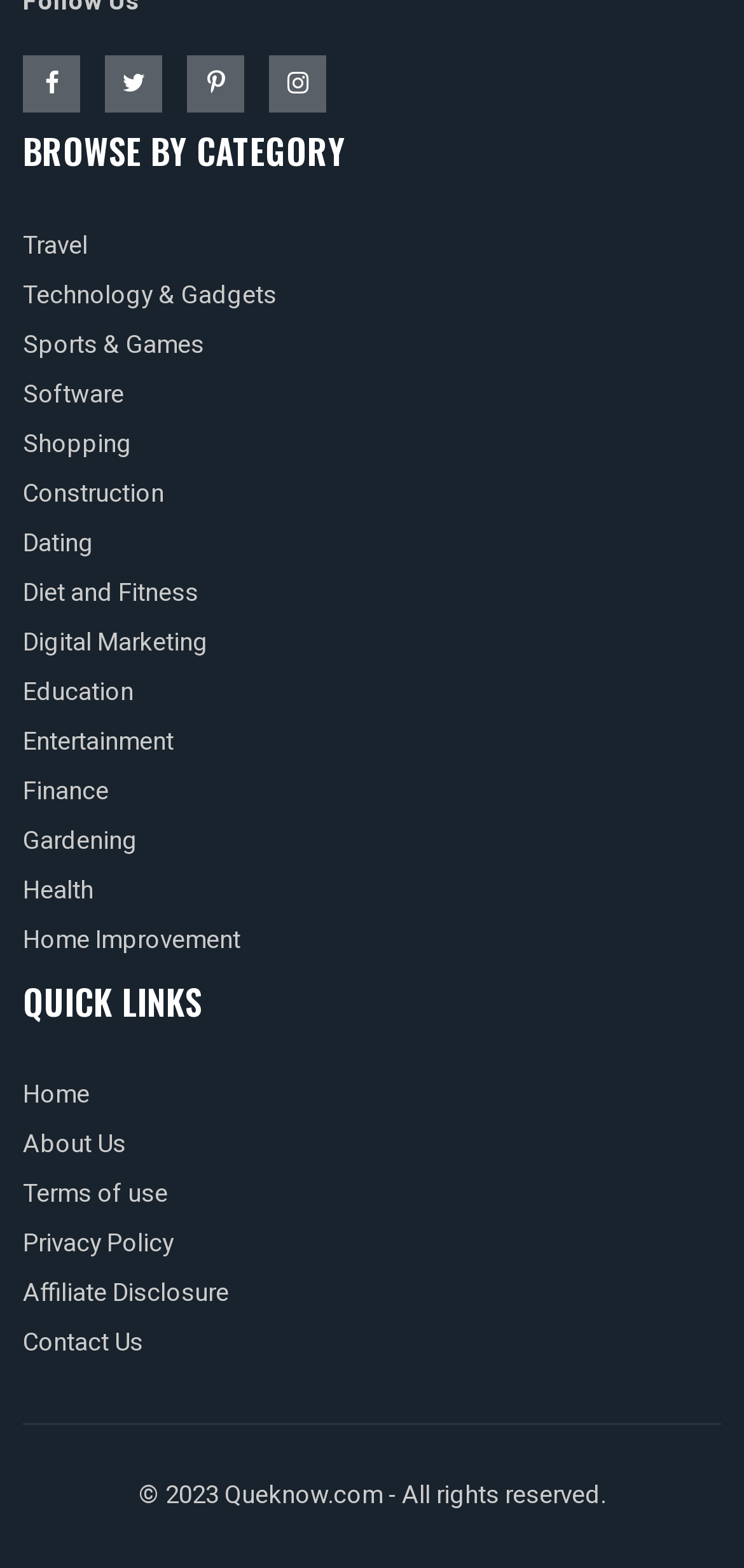Identify the bounding box coordinates necessary to click and complete the given instruction: "Click on Travel".

[0.031, 0.145, 0.118, 0.168]